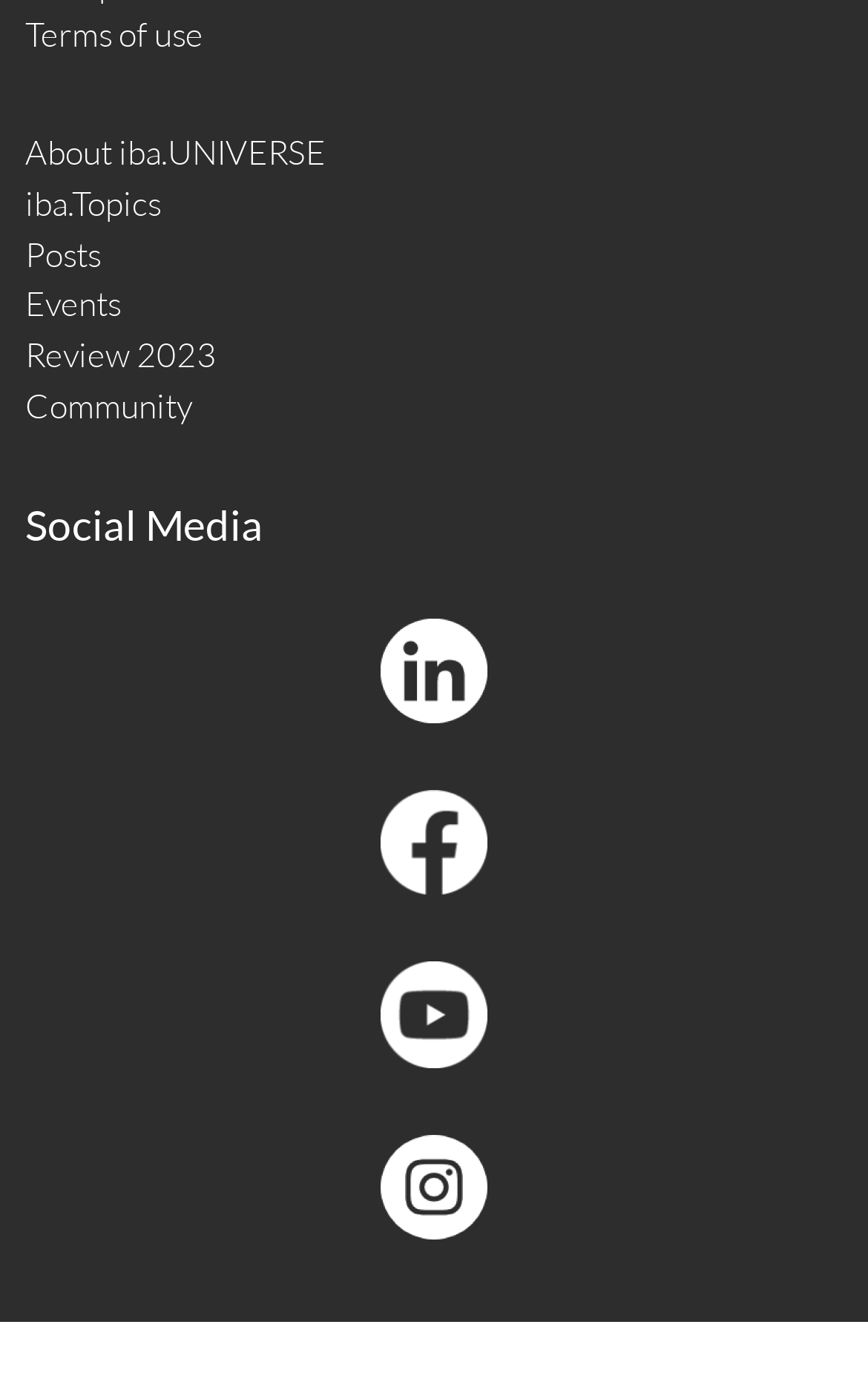Can you find the bounding box coordinates for the UI element given this description: "Events"? Provide the coordinates as four float numbers between 0 and 1: [left, top, right, bottom].

[0.033, 0.827, 0.157, 0.861]